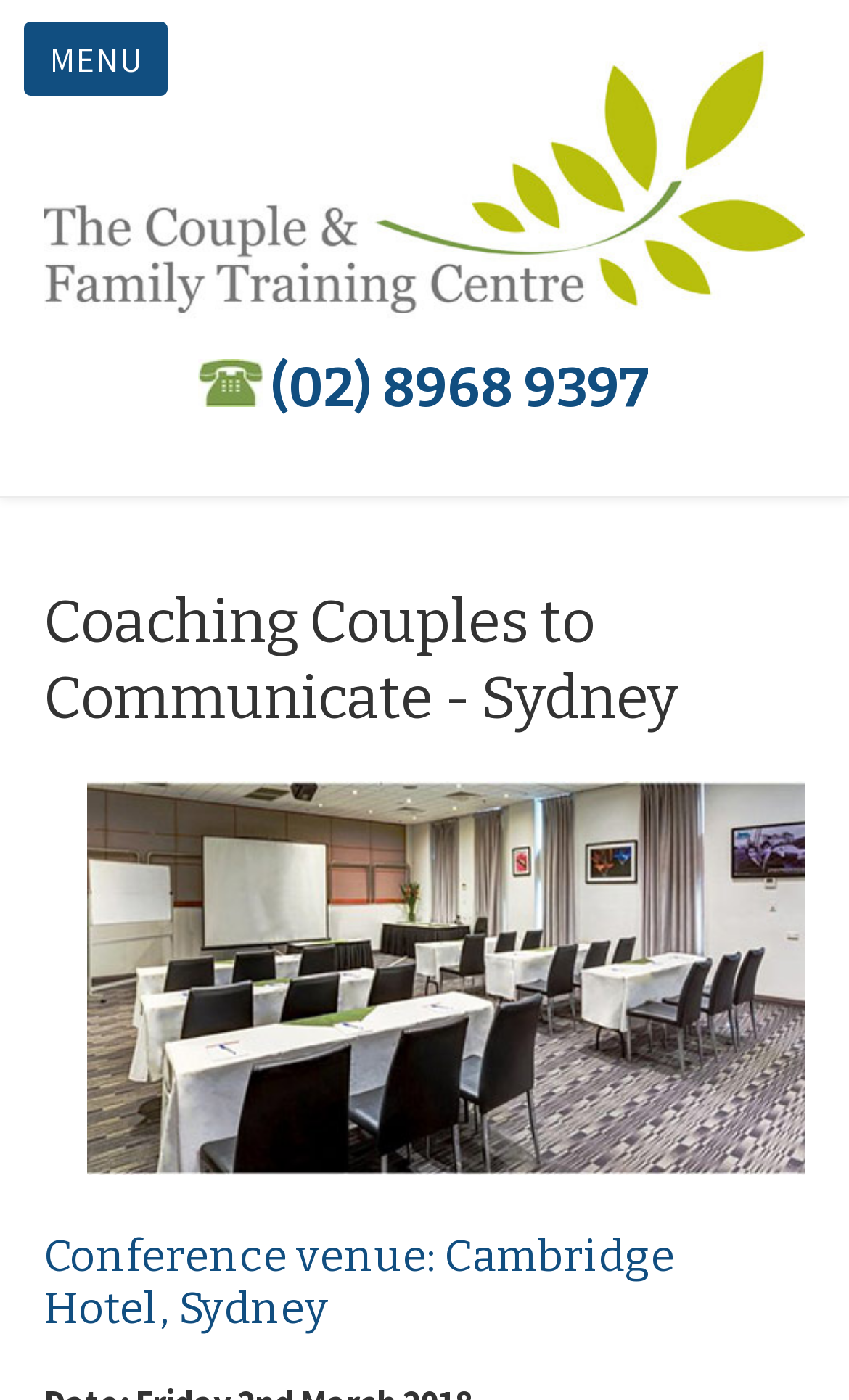What is the date of the conference?
Please answer the question with a detailed and comprehensive explanation.

I found the answer by looking at the text that mentions 'Date: Friday 2nd March 2018'.